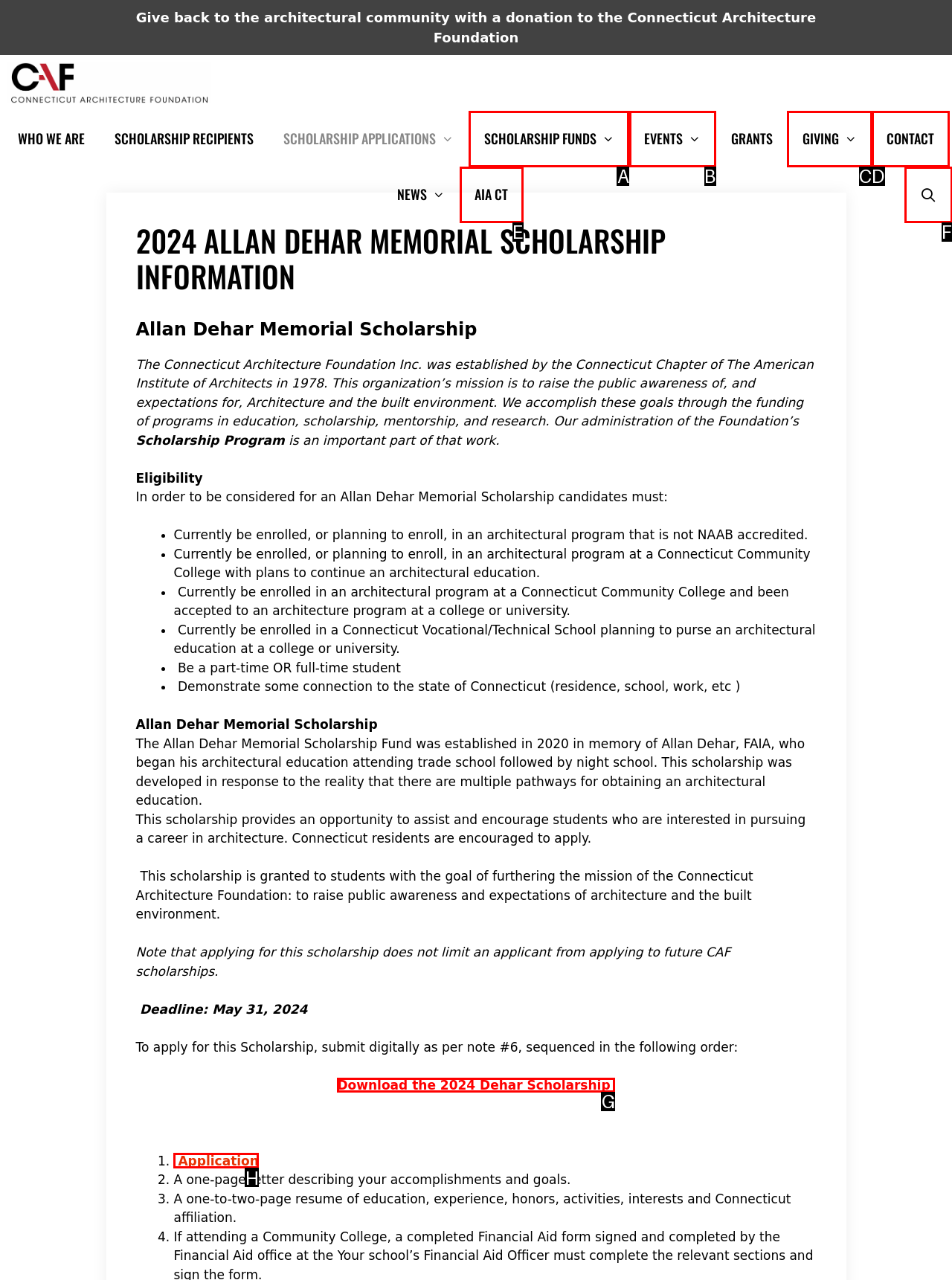Determine the HTML element to click for the instruction: Download the 2024 Dehar Scholarship application.
Answer with the letter corresponding to the correct choice from the provided options.

G